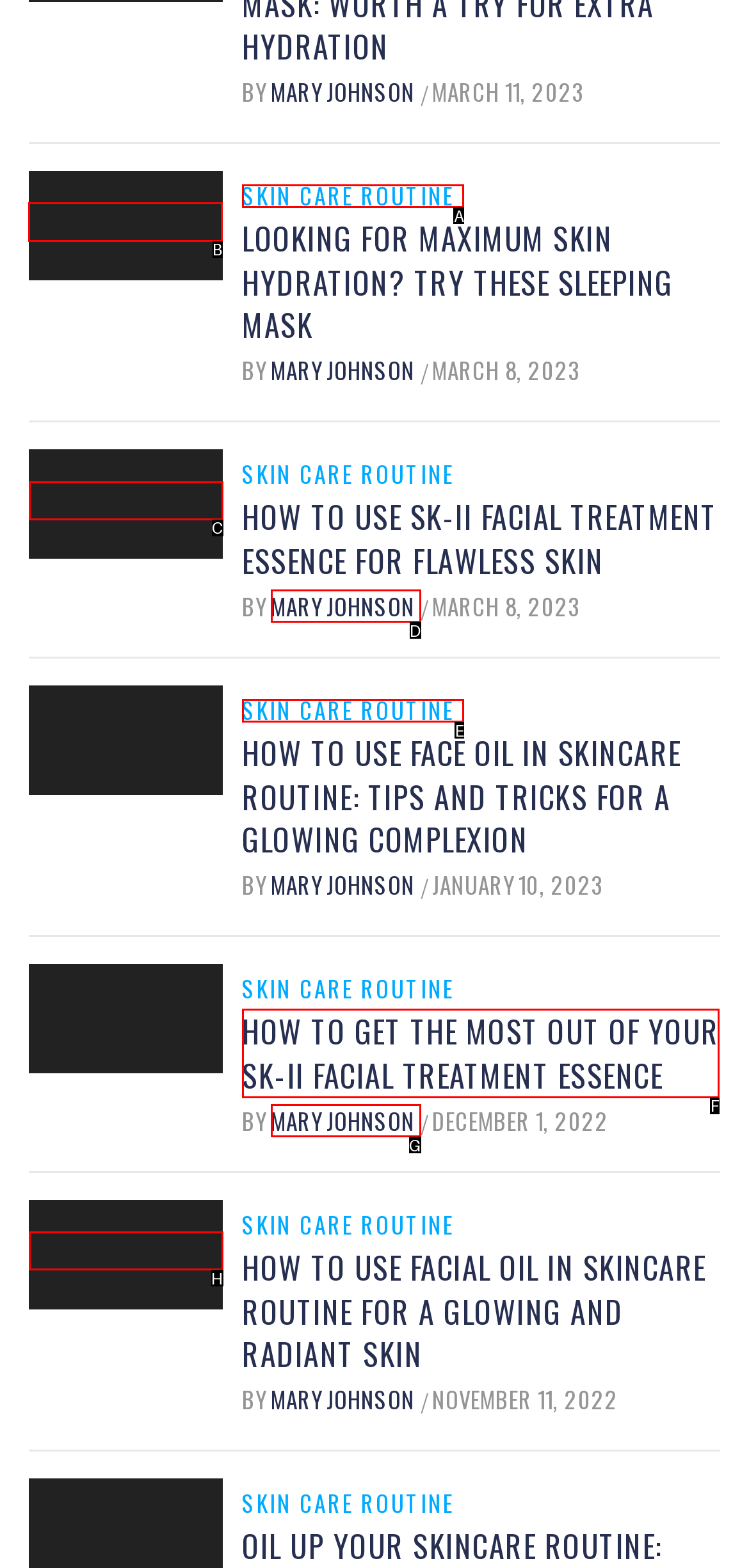Select the correct option from the given choices to perform this task: Click on the 'Looking For Maximum Skin Hydration? Try These Sleeping Mask' article. Provide the letter of that option.

B